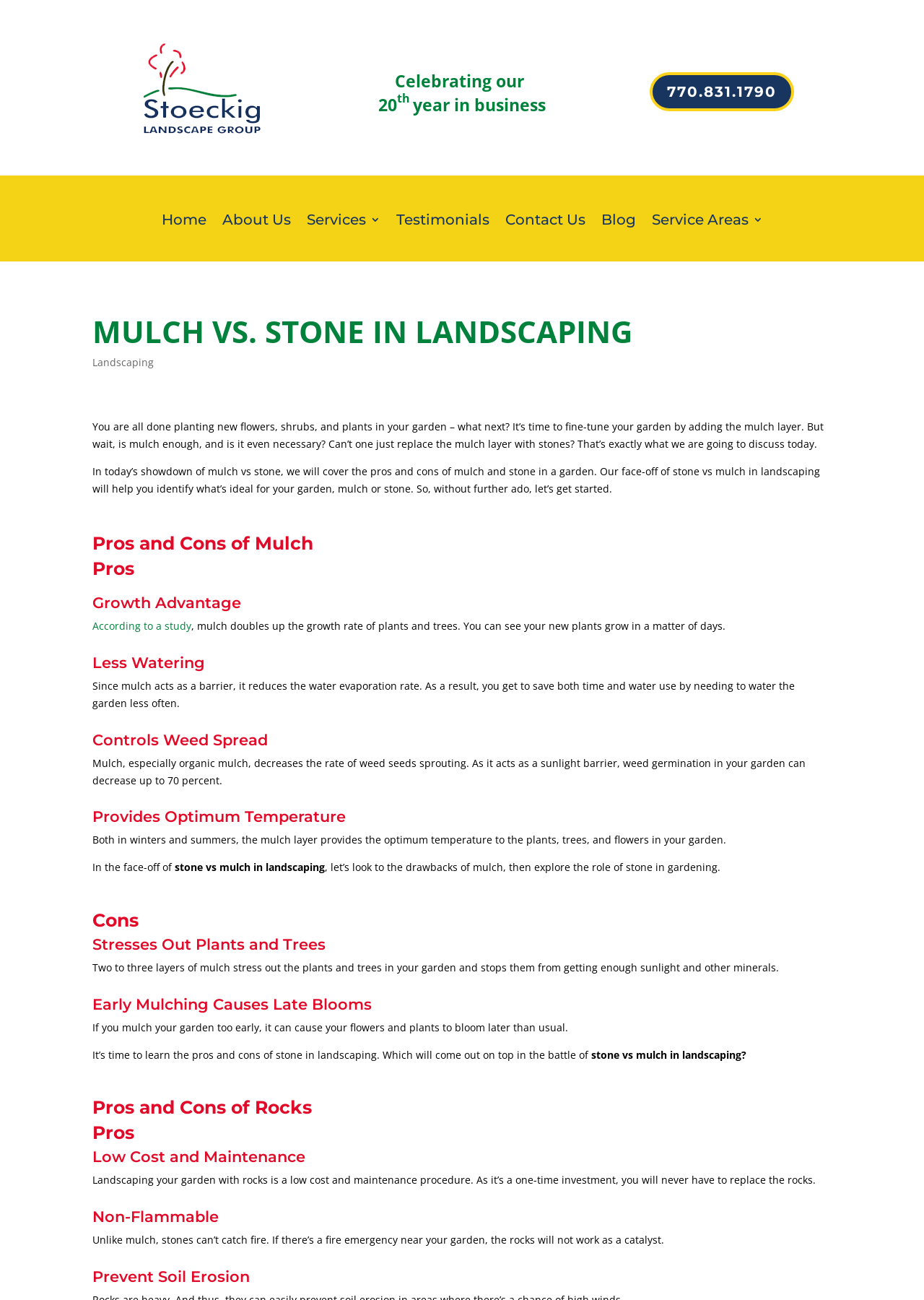Determine the bounding box coordinates of the clickable area required to perform the following instruction: "Learn about the 'Growth Advantage' of mulch". The coordinates should be represented as four float numbers between 0 and 1: [left, top, right, bottom].

[0.1, 0.458, 0.9, 0.475]